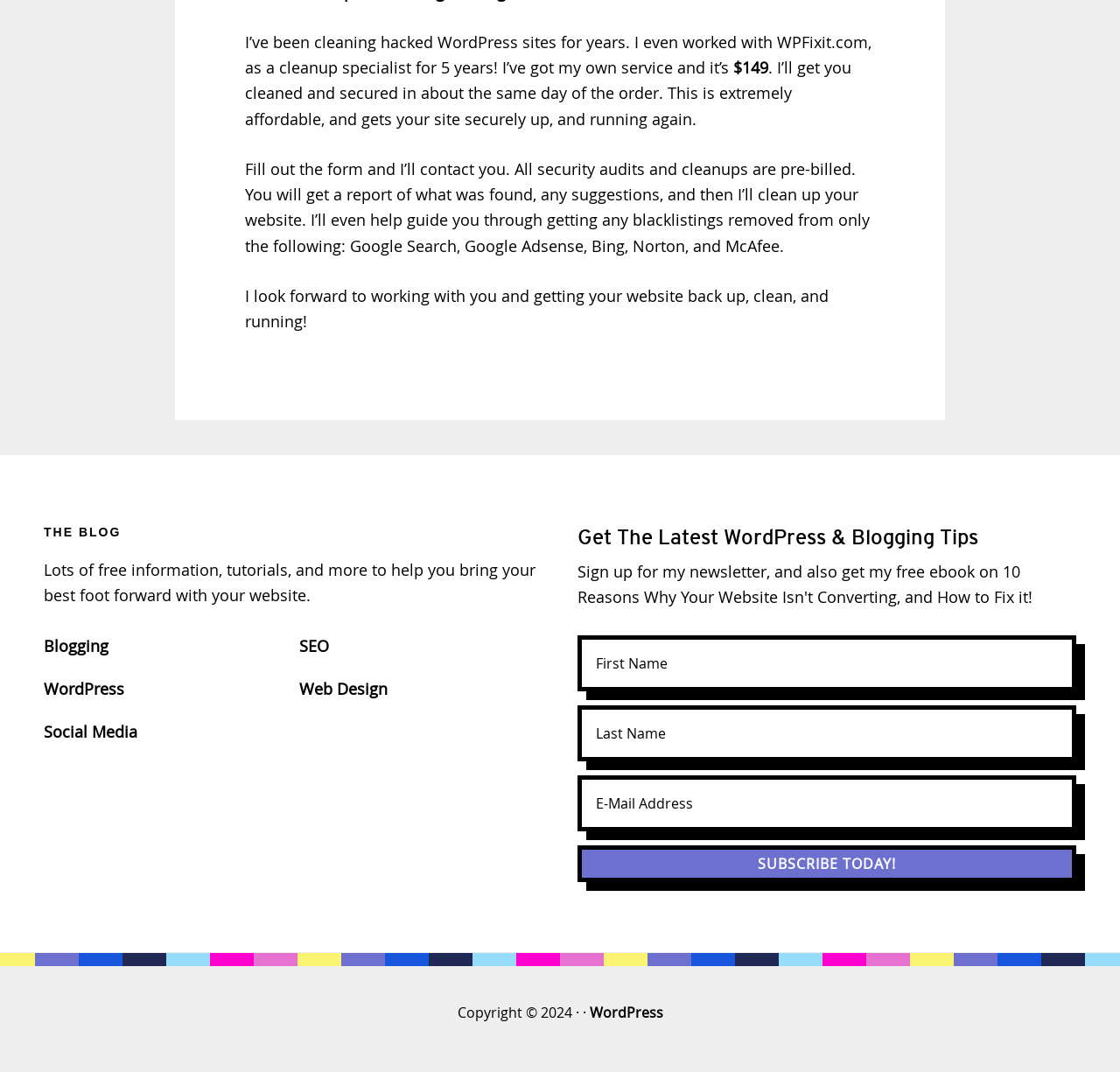Please identify the bounding box coordinates of the area that needs to be clicked to fulfill the following instruction: "Click Subscribe Today!."

[0.516, 0.788, 0.961, 0.823]